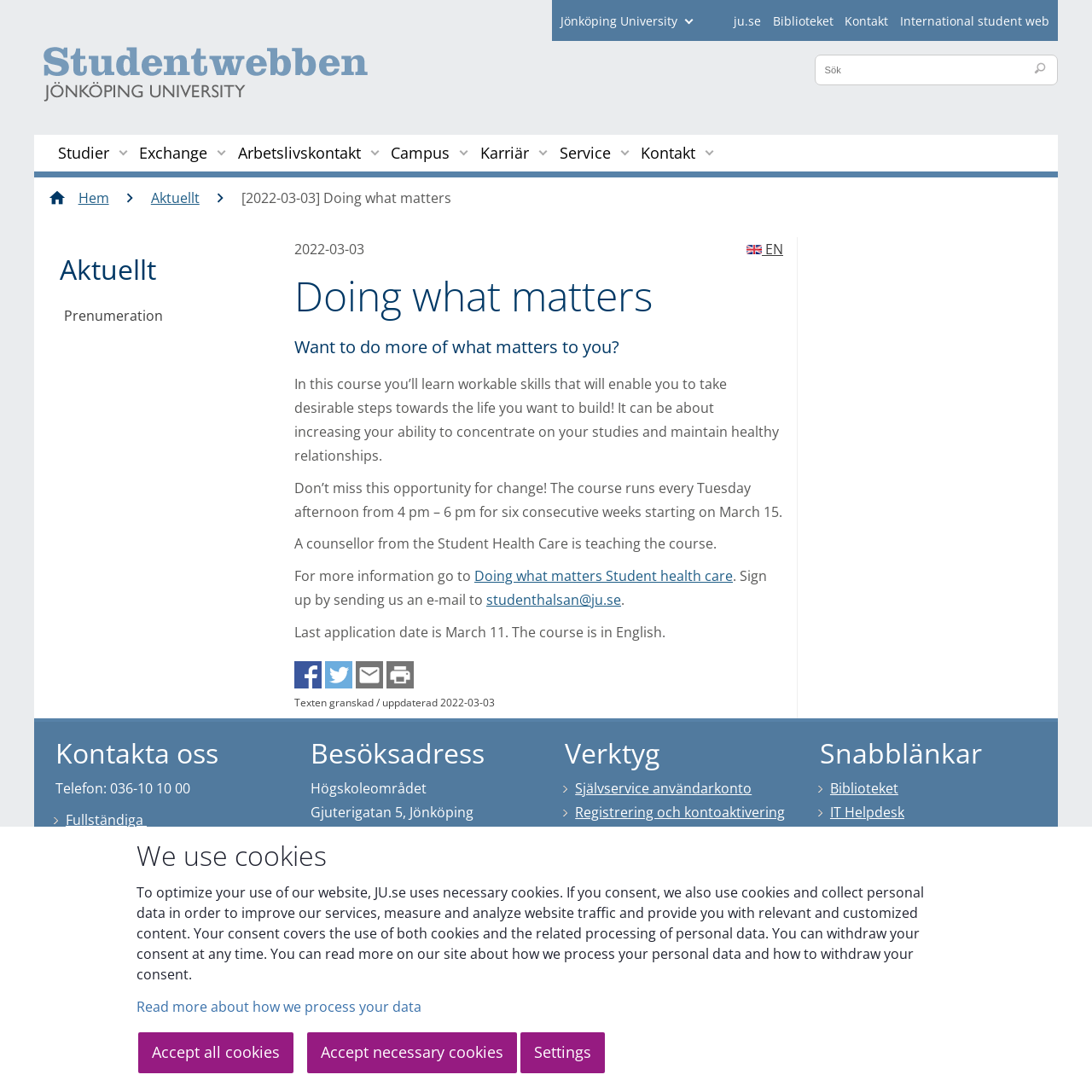What is the language of the course?
Examine the screenshot and reply with a single word or phrase.

English